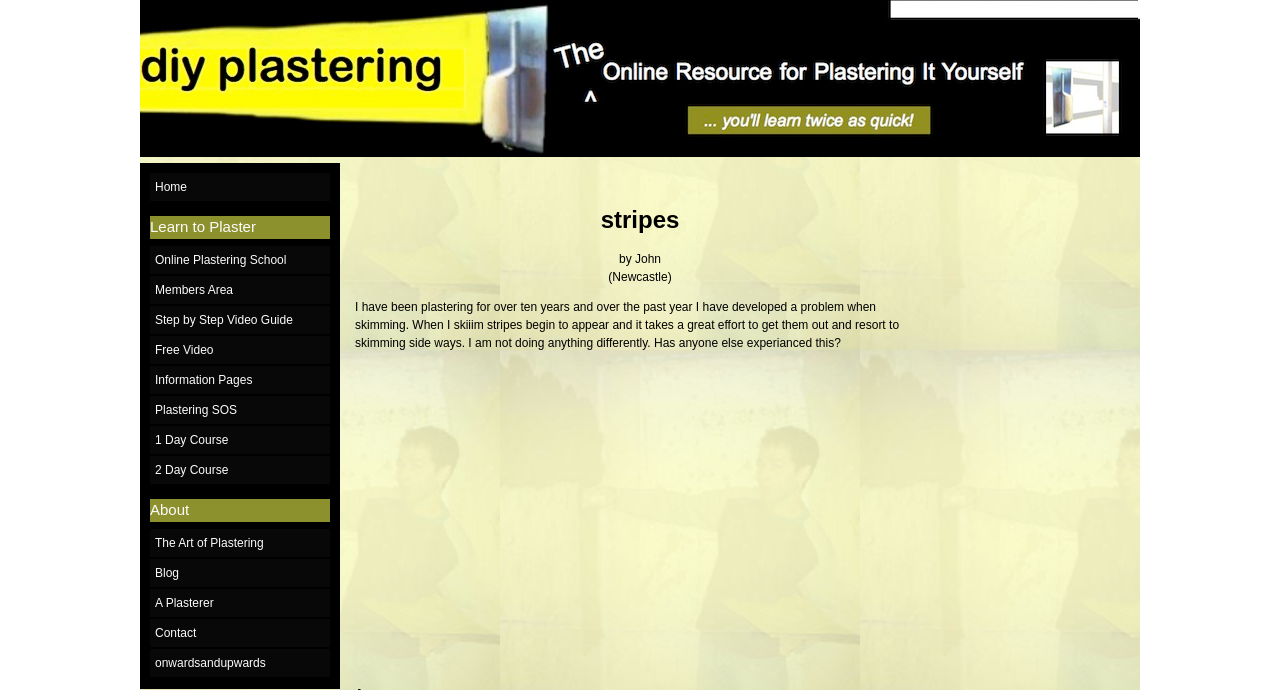Please provide the bounding box coordinates for the element that needs to be clicked to perform the instruction: "go to the 'About' section". The coordinates must consist of four float numbers between 0 and 1, formatted as [left, top, right, bottom].

[0.117, 0.723, 0.258, 0.756]